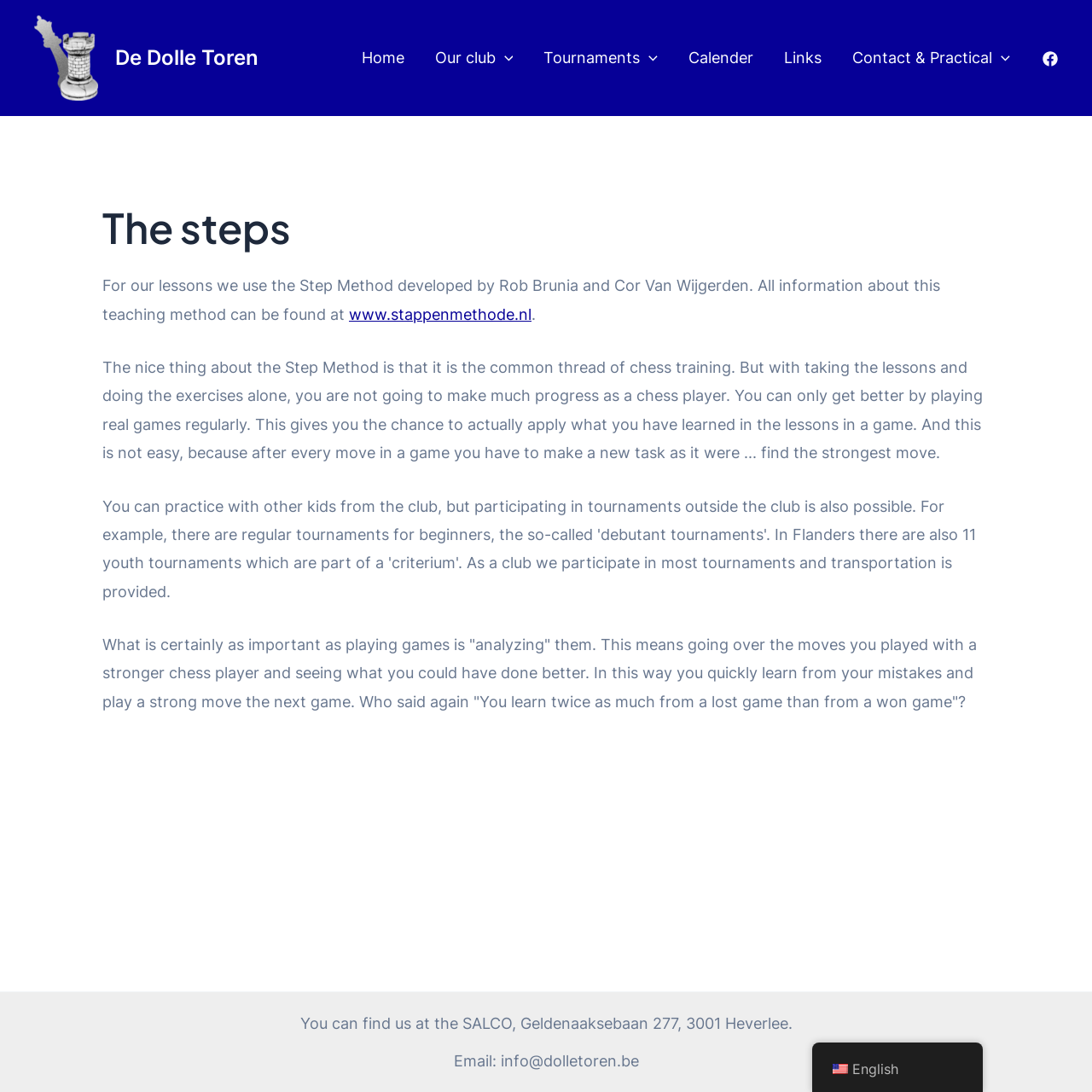Please predict the bounding box coordinates of the element's region where a click is necessary to complete the following instruction: "Open the Our club menu". The coordinates should be represented by four float numbers between 0 and 1, i.e., [left, top, right, bottom].

[0.384, 0.042, 0.47, 0.065]